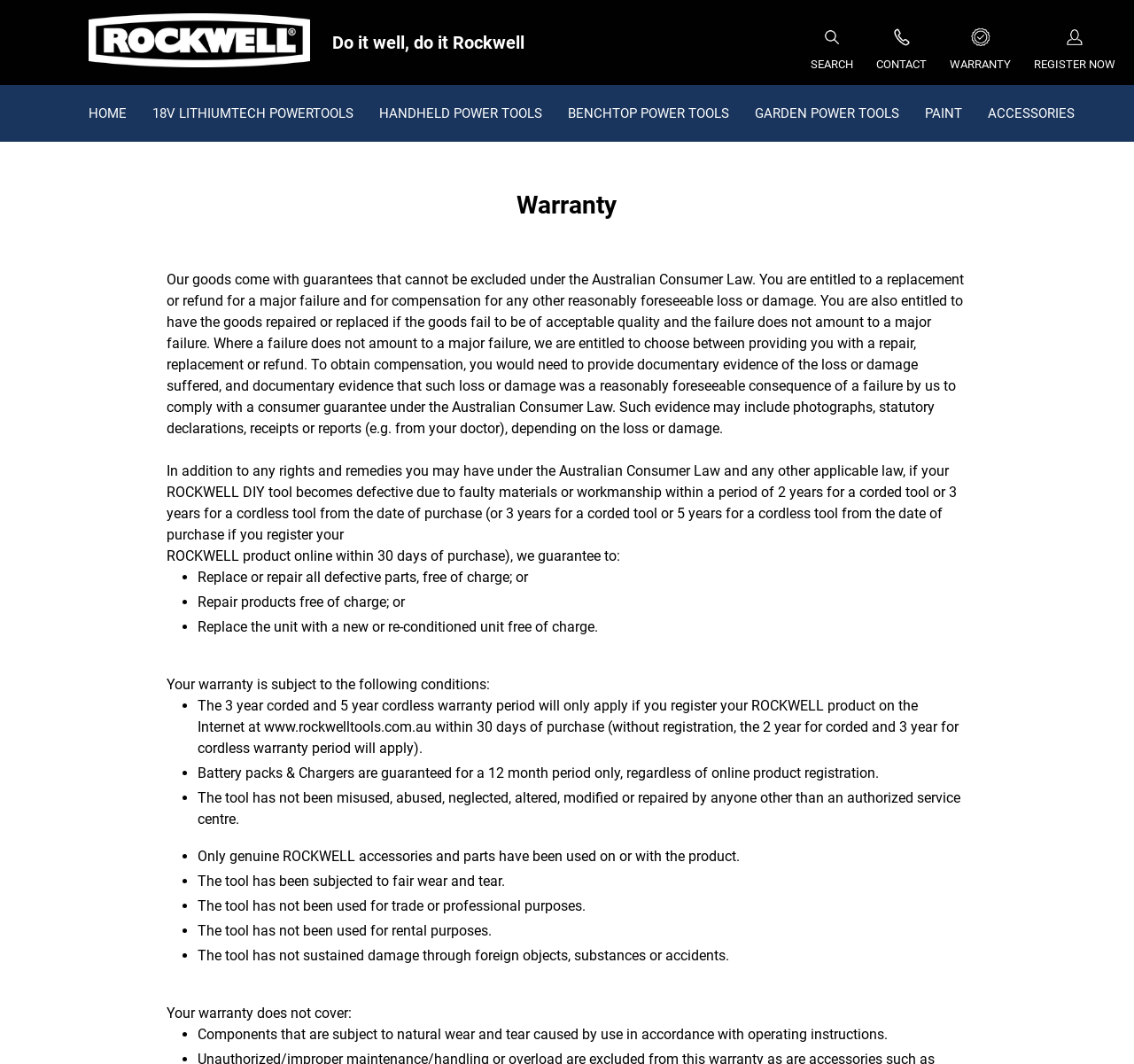From the webpage screenshot, predict the bounding box of the UI element that matches this description: "register now".

[0.903, 0.023, 0.992, 0.069]